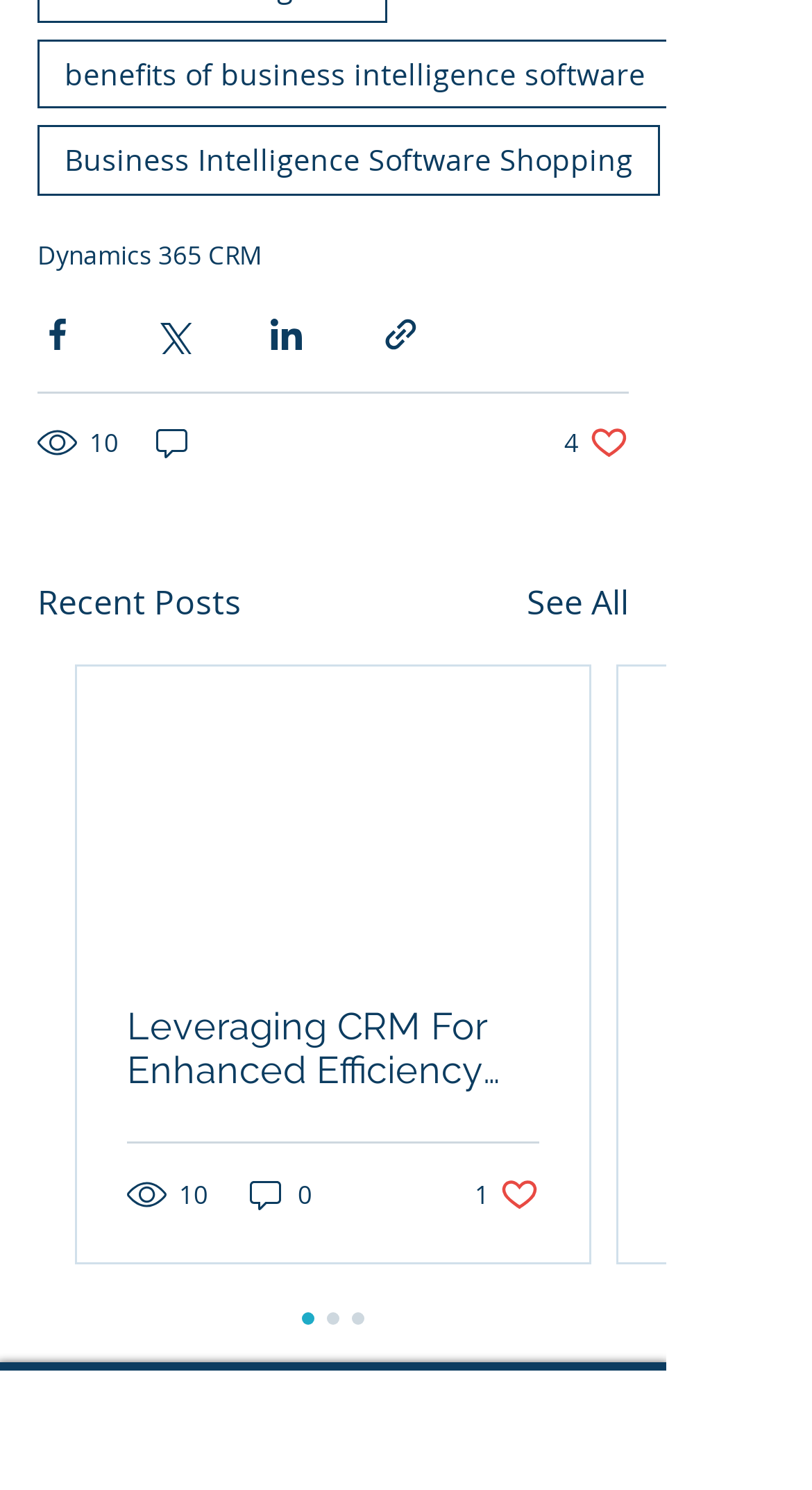Respond to the following query with just one word or a short phrase: 
How many likes does the first post have?

4 likes